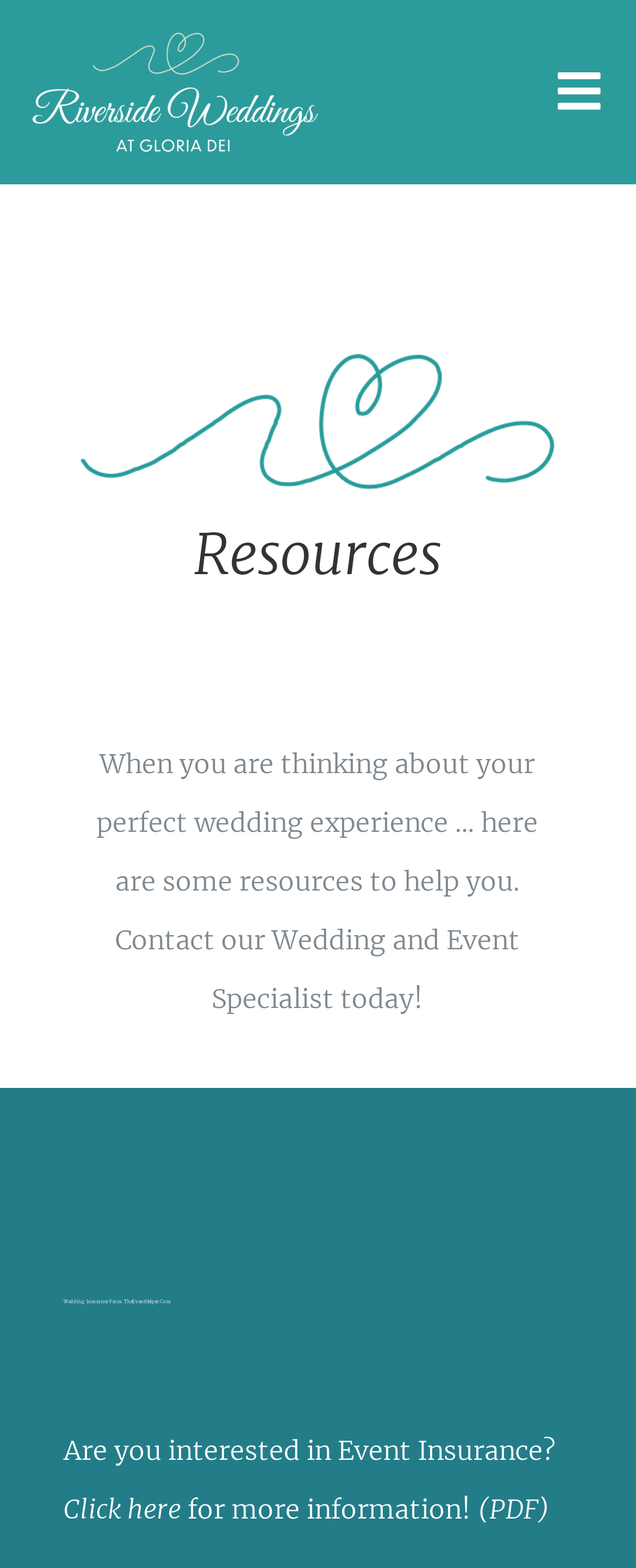How can I get more information about event insurance?
Using the information presented in the image, please offer a detailed response to the question.

The webpage provides a link that says 'Click here' which is likely to take the user to a page with more information about event insurance, as indicated by the surrounding text 'Are you interested in Event Insurance?' and 'for more information!'.